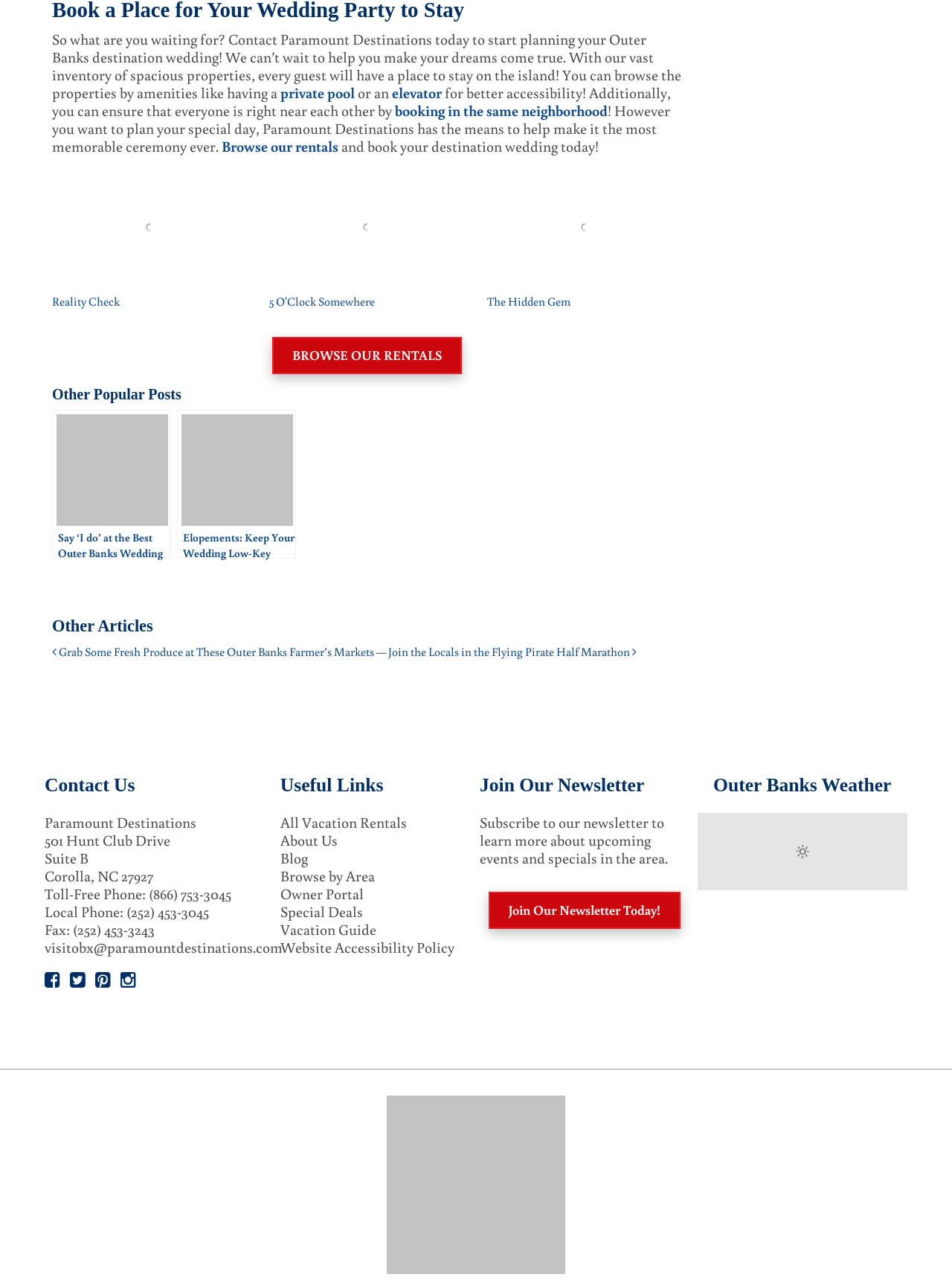What is the address of the company?
Using the picture, provide a one-word or short phrase answer.

501 Hunt Club Drive, Suite B, Corolla, NC 27927